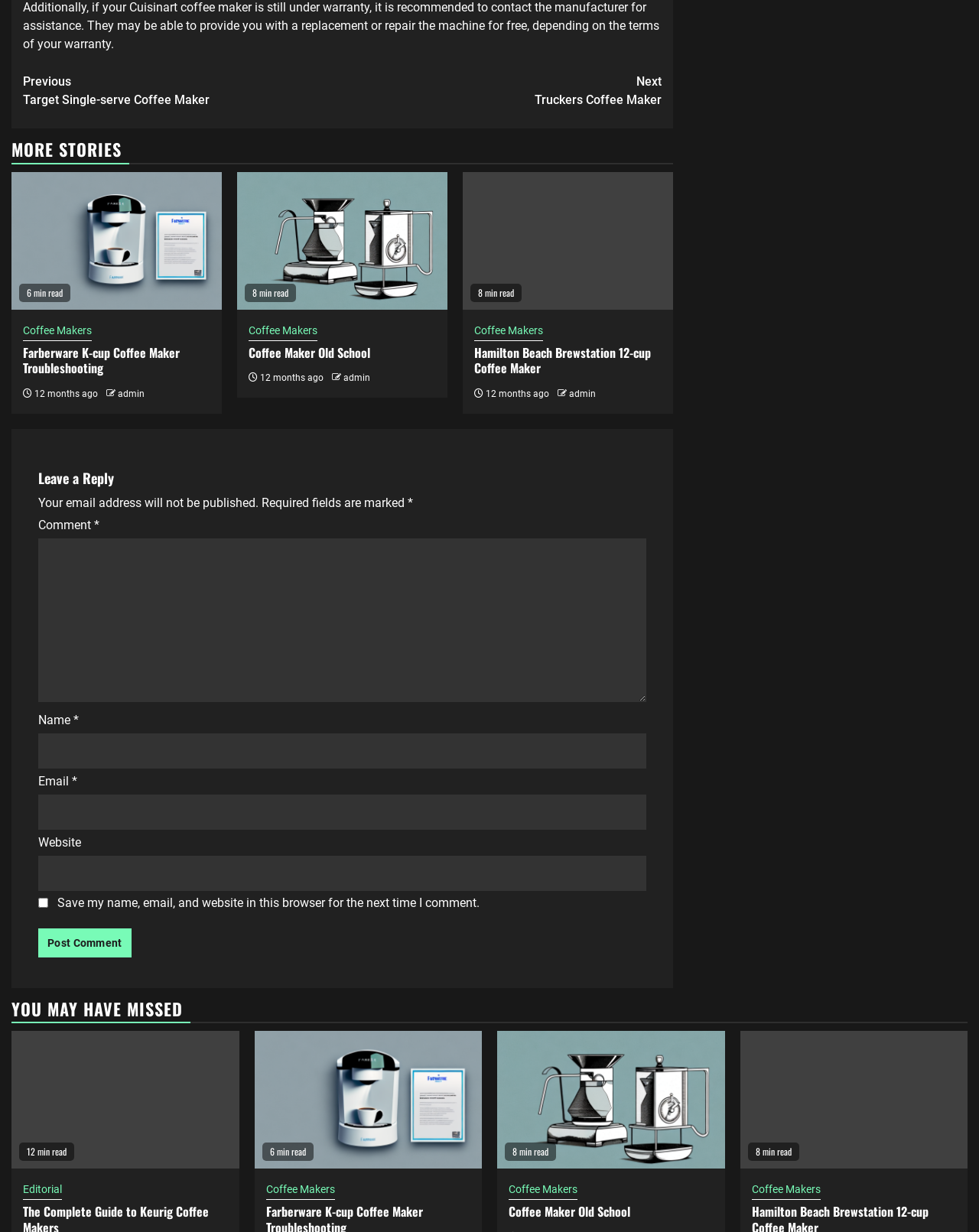Please provide a one-word or short phrase answer to the question:
What is the author of the articles on this webpage?

admin